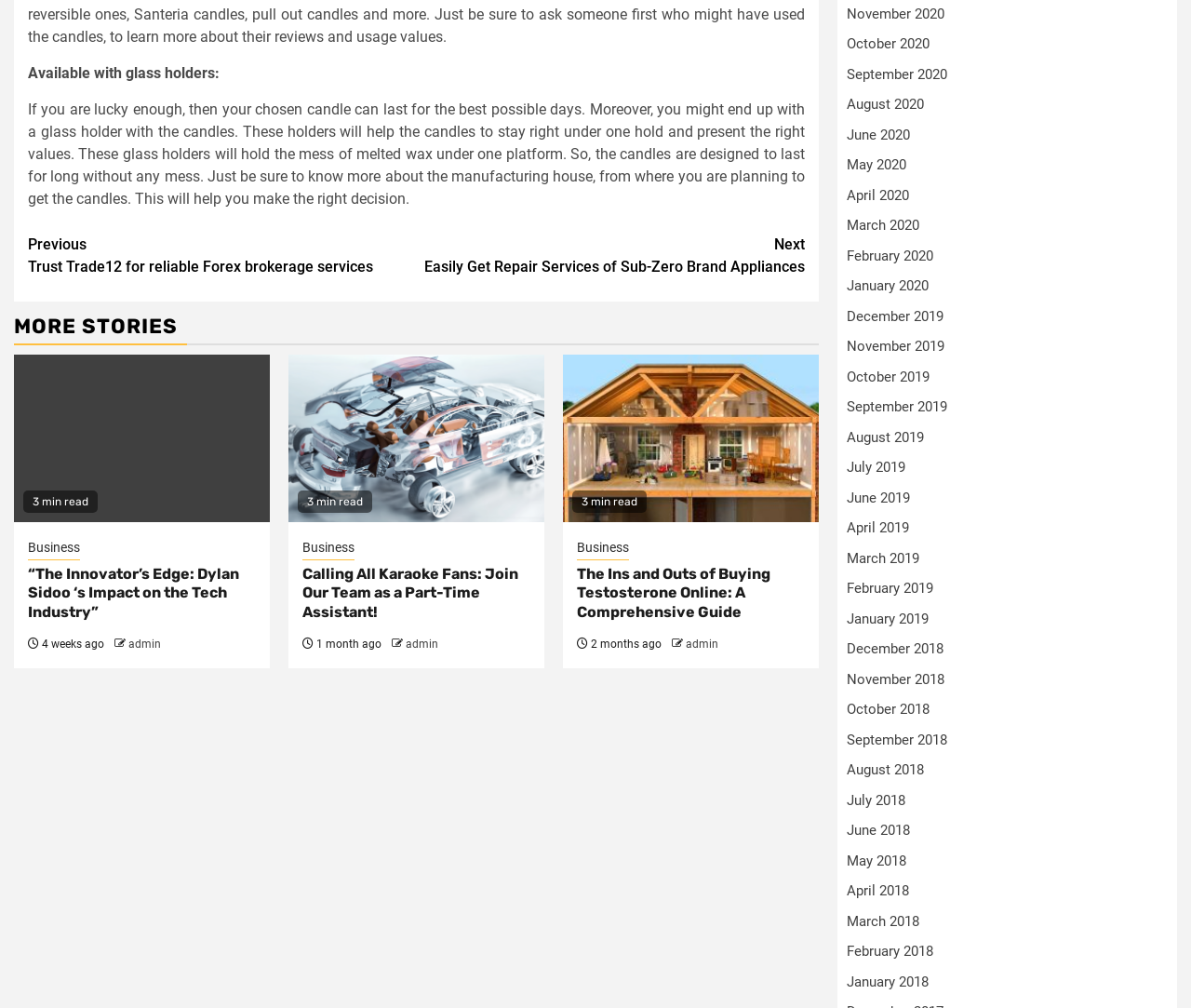Please respond in a single word or phrase: 
What is the author of the third article?

admin